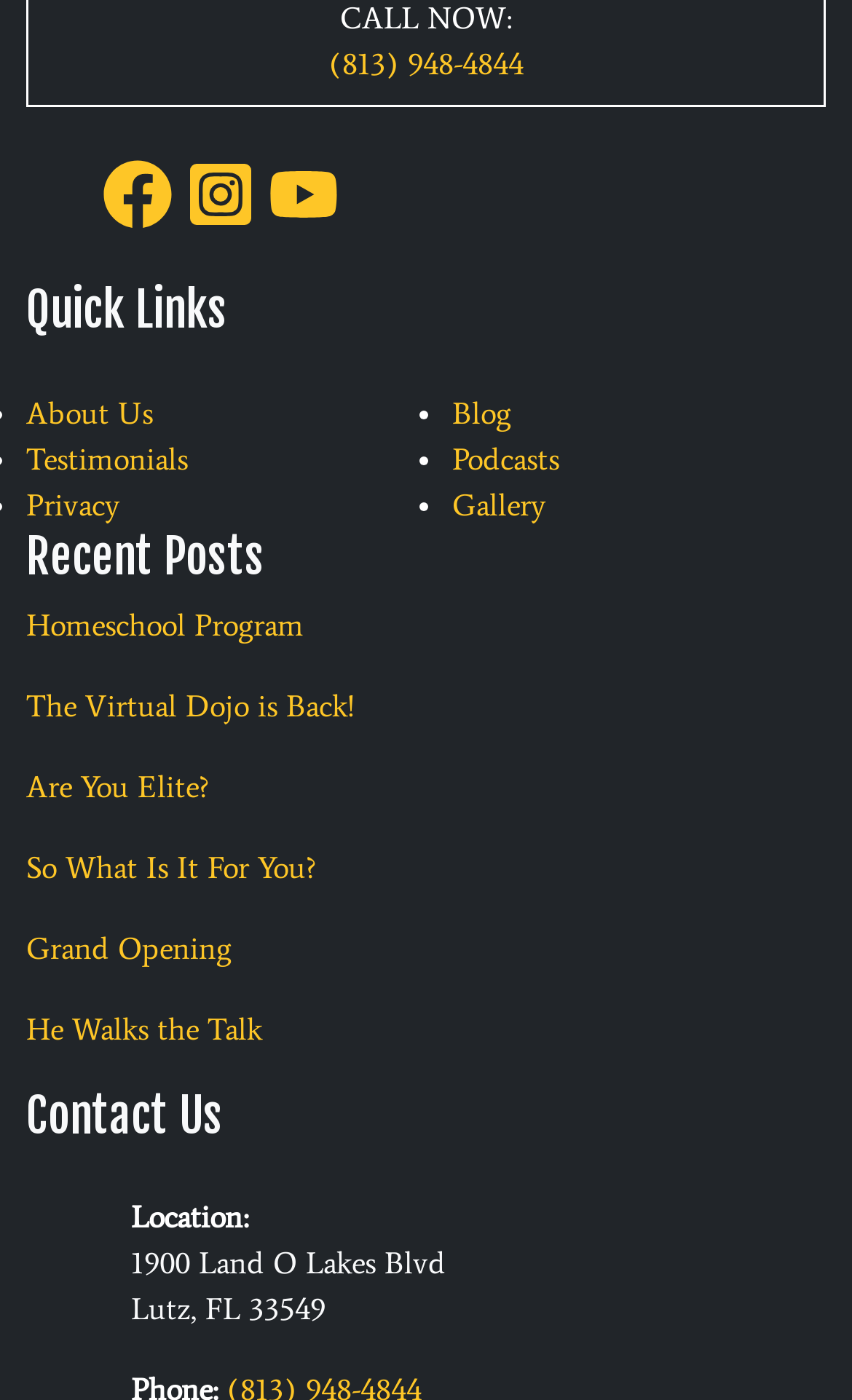What is the address of the location?
Give a single word or phrase answer based on the content of the image.

1900 Land O Lakes Blvd Lutz, FL 33549